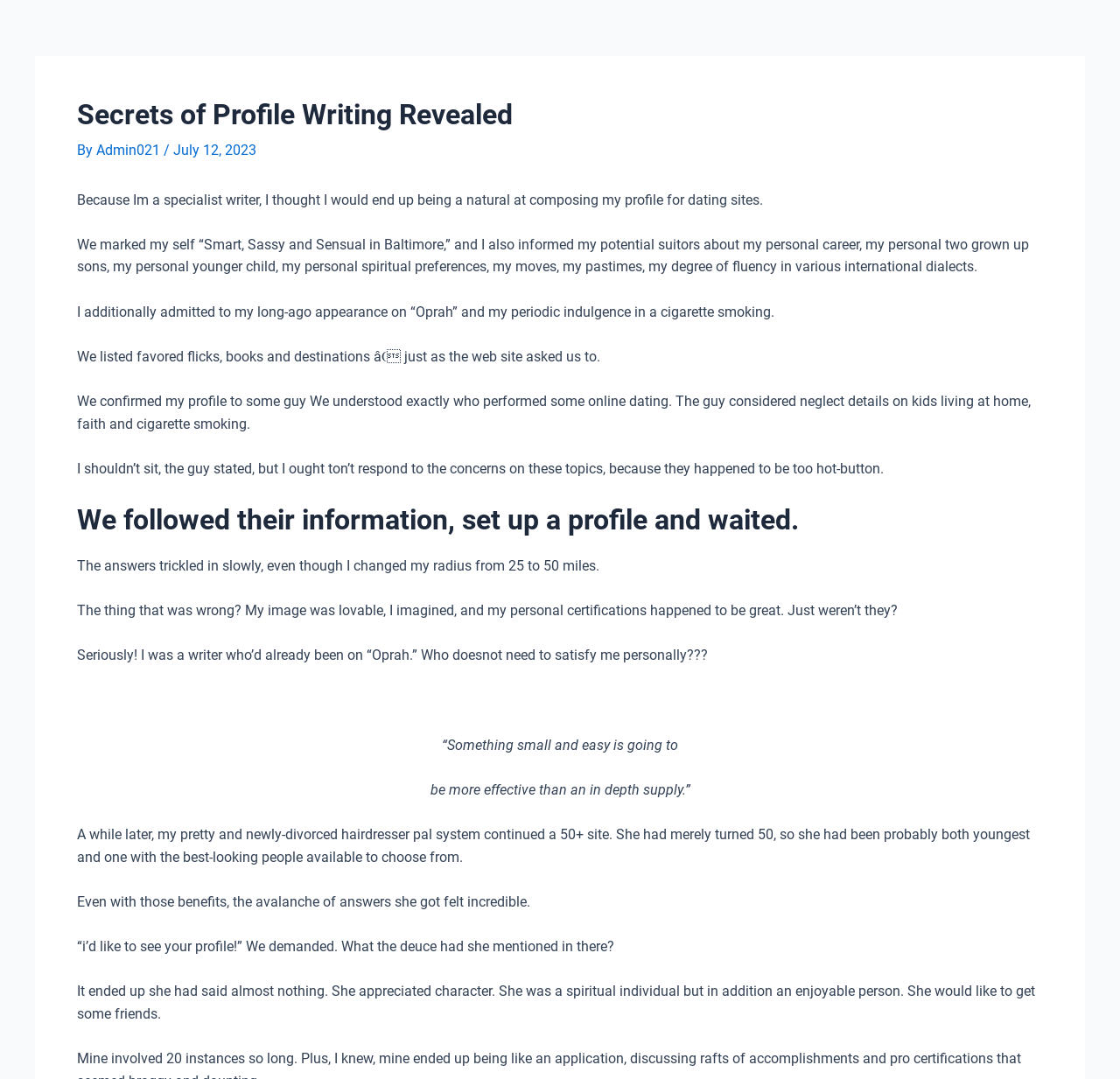What is the author's realization about their dating site profile?
Using the information from the image, give a concise answer in one word or a short phrase.

it was too detailed